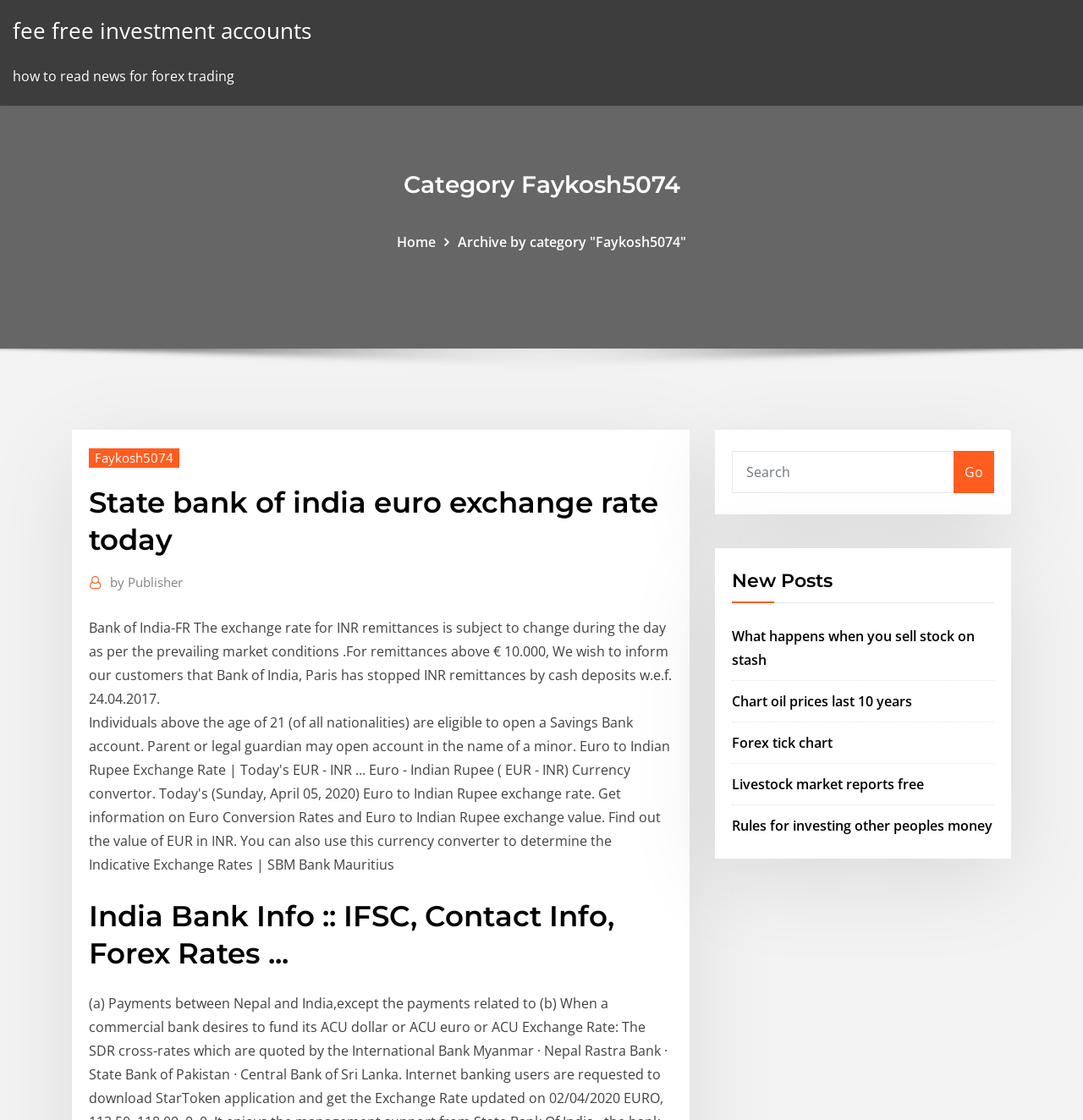Give the bounding box coordinates for the element described by: "aria-label="NeuroLaunch"".

None